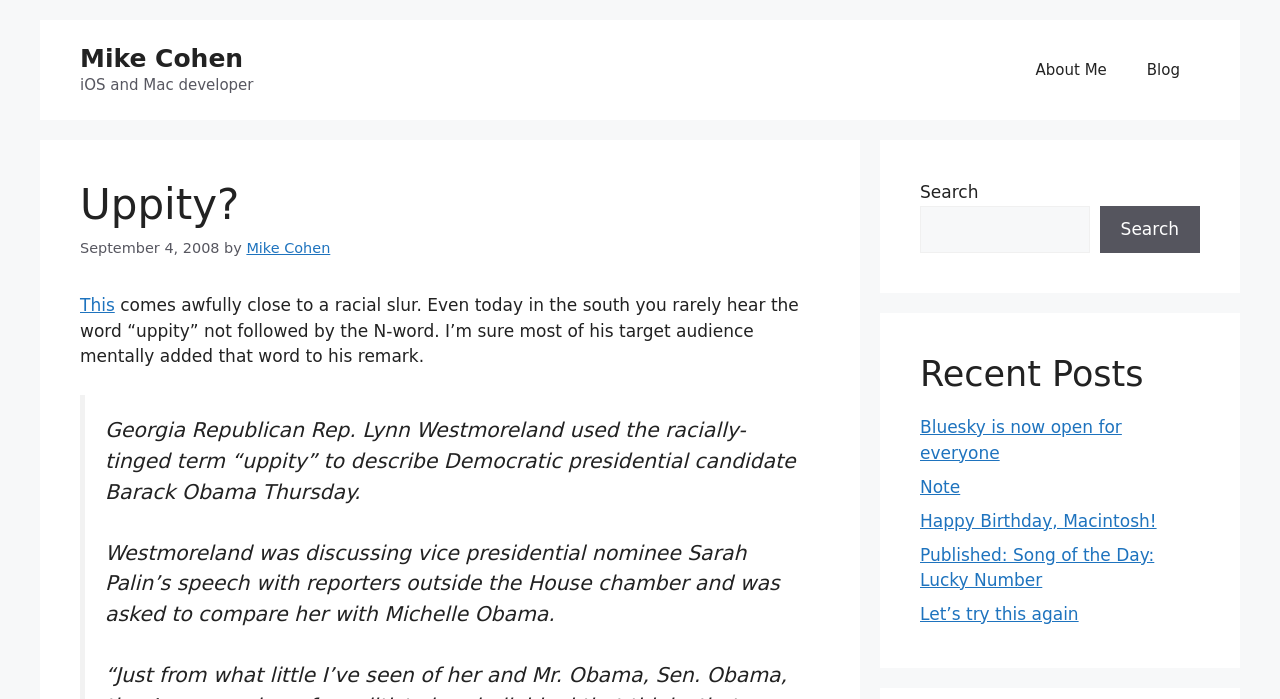Identify the bounding box coordinates of the element to click to follow this instruction: 'read the article about uppity'. Ensure the coordinates are four float values between 0 and 1, provided as [left, top, right, bottom].

[0.062, 0.422, 0.624, 0.524]